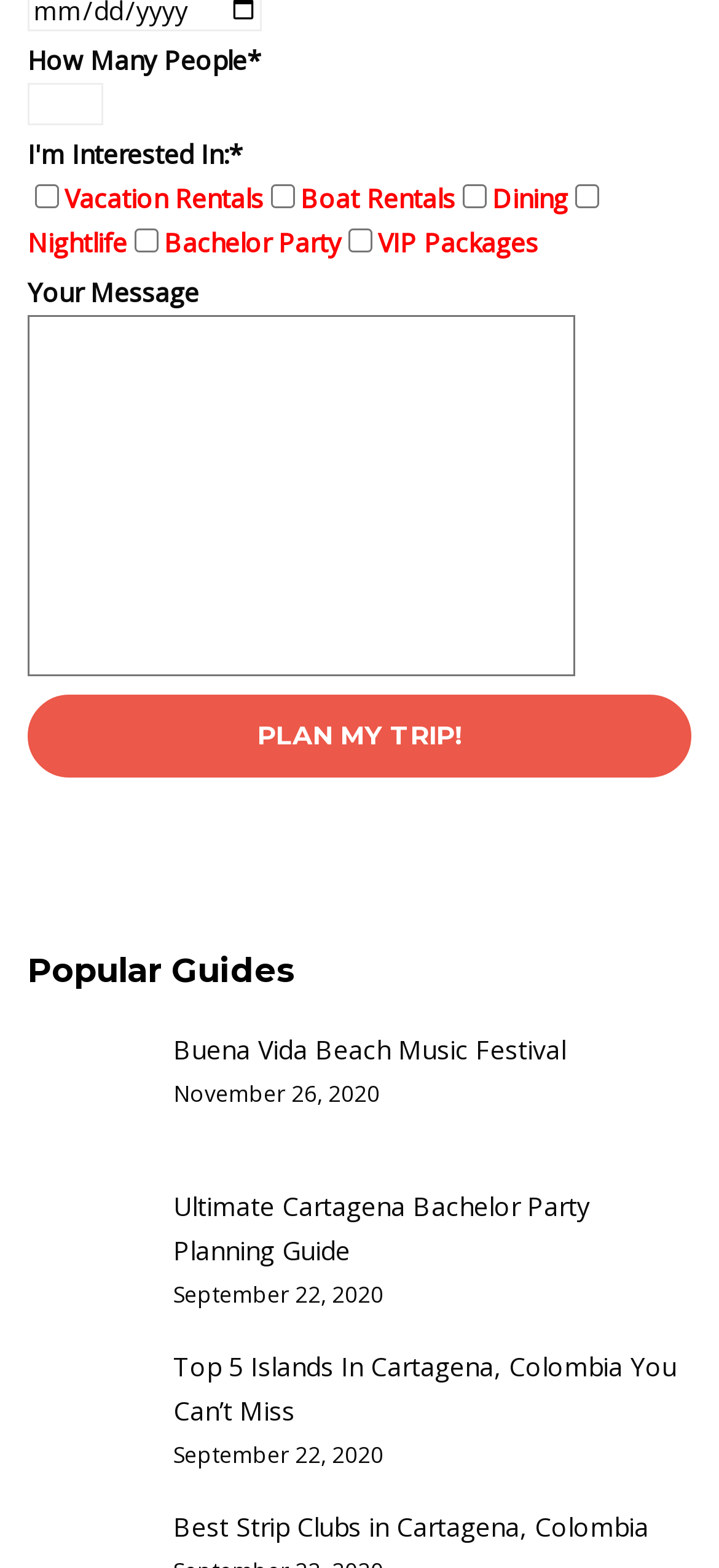Answer the question below with a single word or a brief phrase: 
How many guides are listed on the page?

3